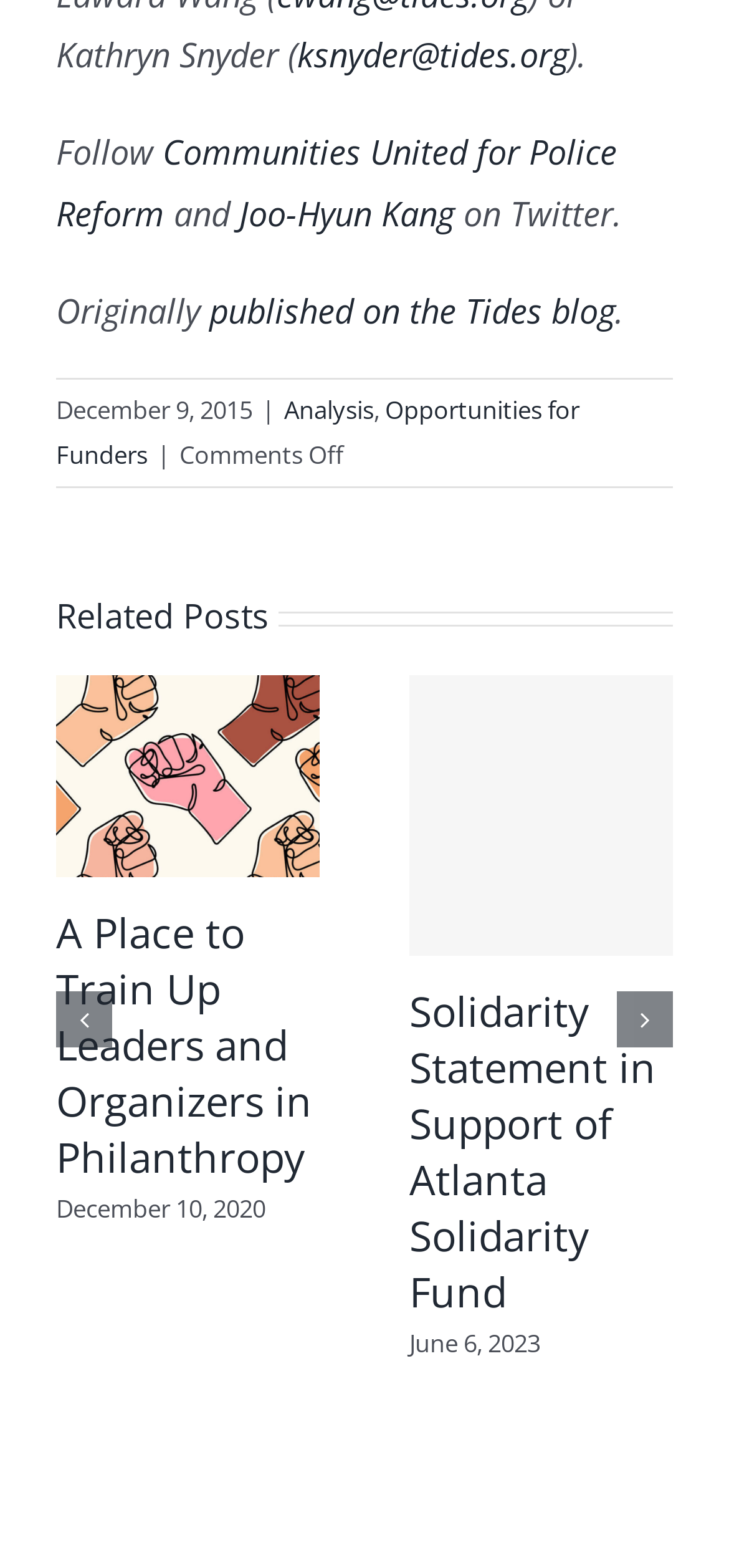Answer the question below with a single word or a brief phrase: 
What is the author of the original blog post?

ksnyder@tides.org